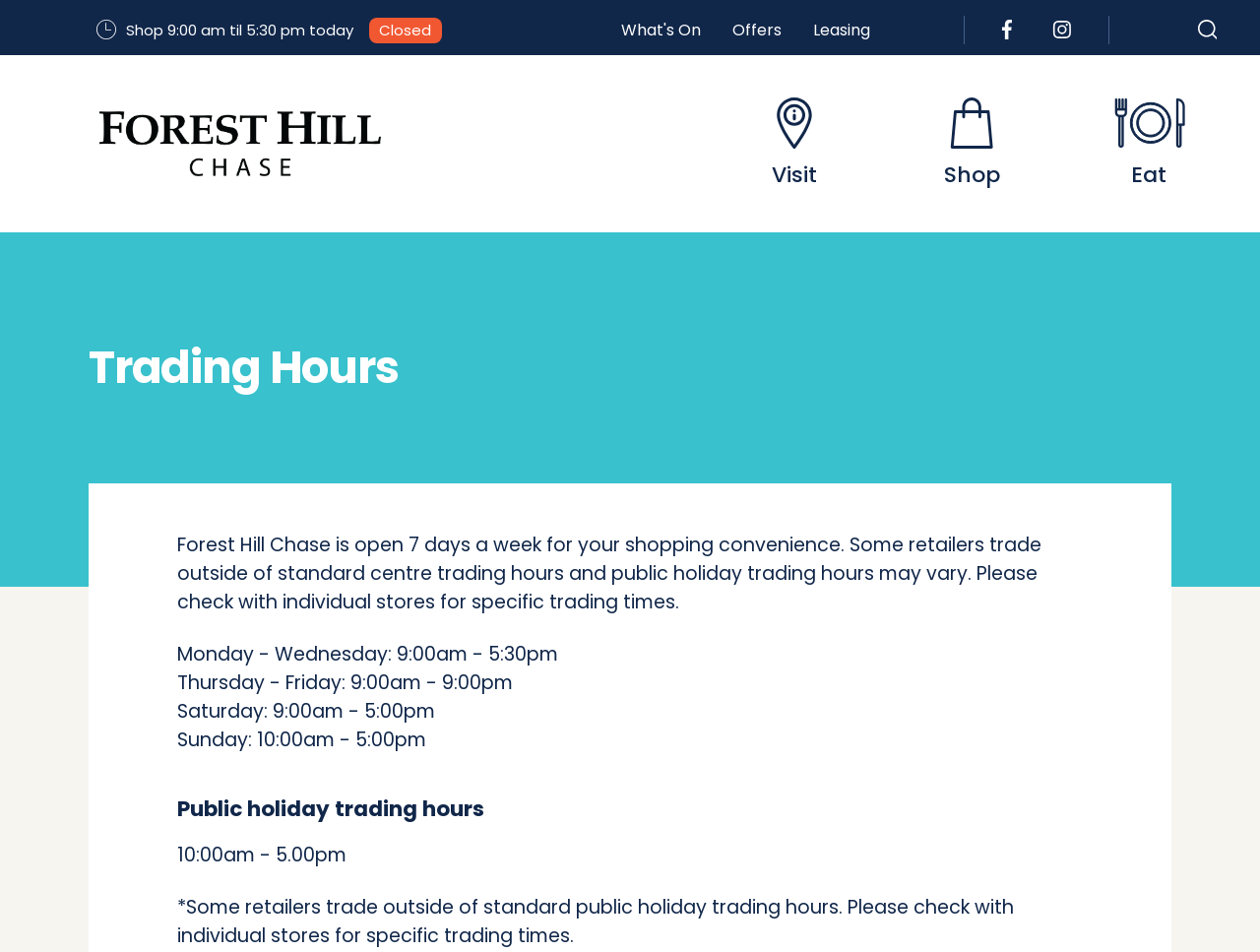Locate the bounding box coordinates of the element that should be clicked to execute the following instruction: "Go to What's On page".

[0.493, 0.02, 0.556, 0.043]